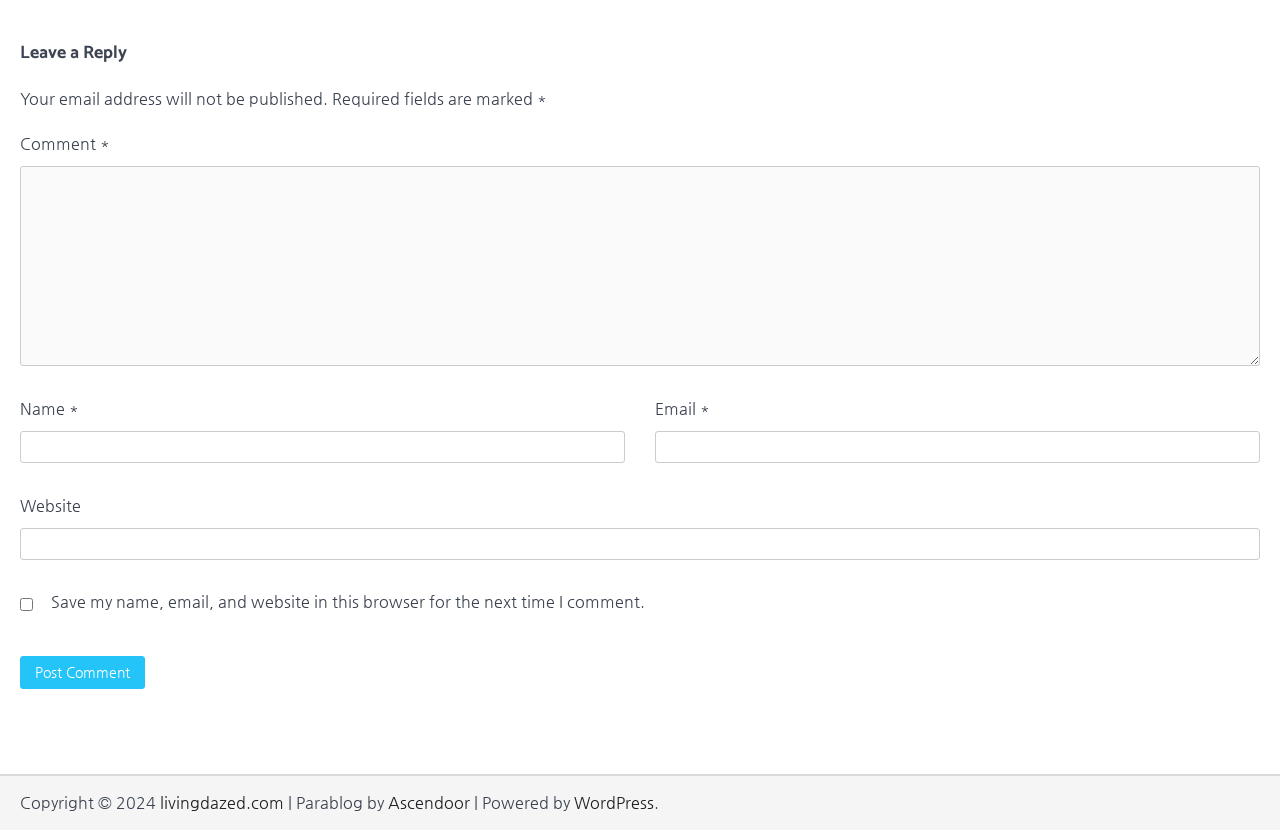Identify the bounding box coordinates for the region to click in order to carry out this instruction: "Visit the website". Provide the coordinates using four float numbers between 0 and 1, formatted as [left, top, right, bottom].

[0.125, 0.955, 0.222, 0.978]